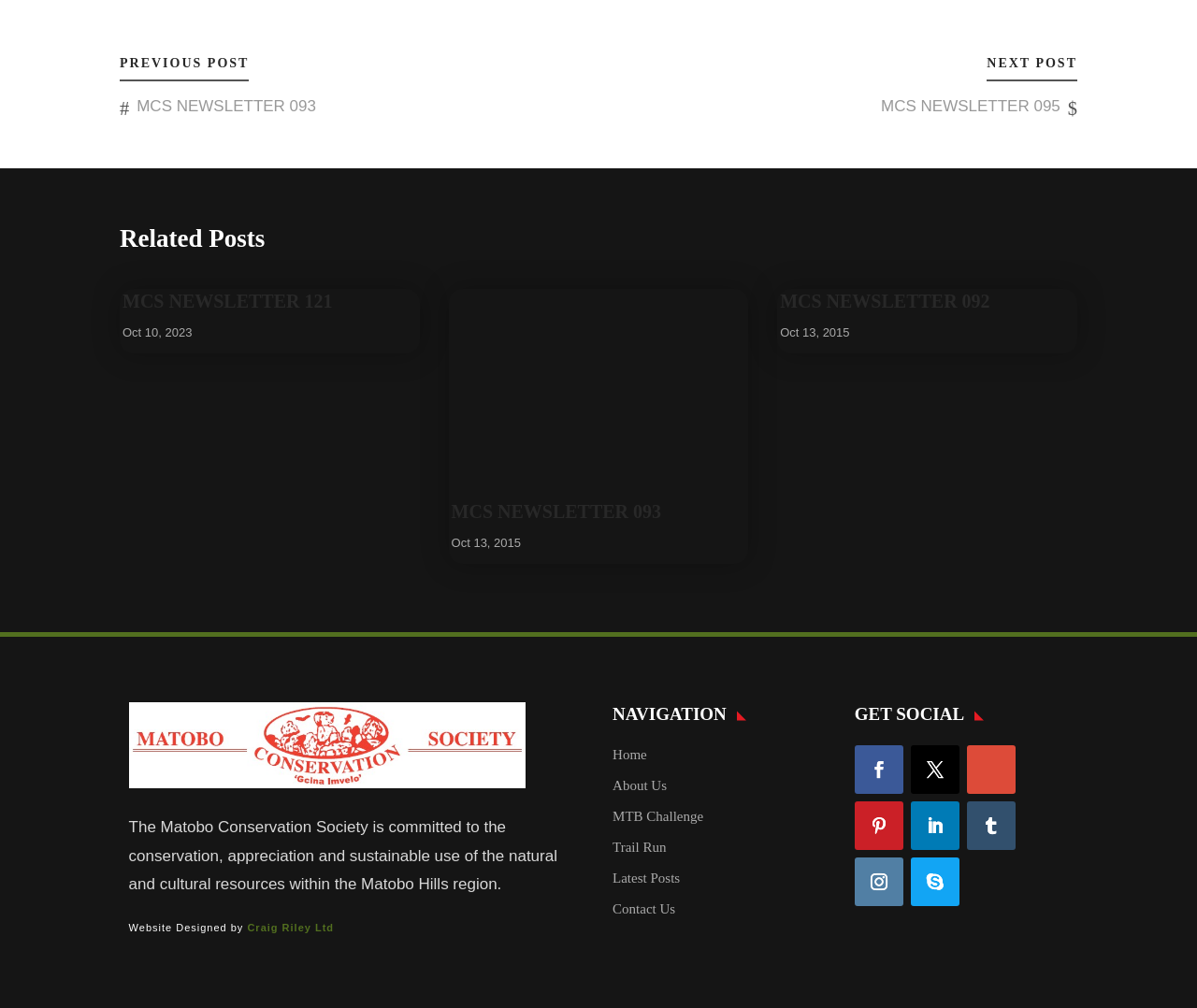What is the date of the MCS NEWSLETTER 121?
Please answer the question with a detailed and comprehensive explanation.

I found the answer by looking at the static text element with the bounding box coordinates [0.102, 0.323, 0.161, 0.337], which is located near the link element with the text 'MCS NEWSLETTER 121'.